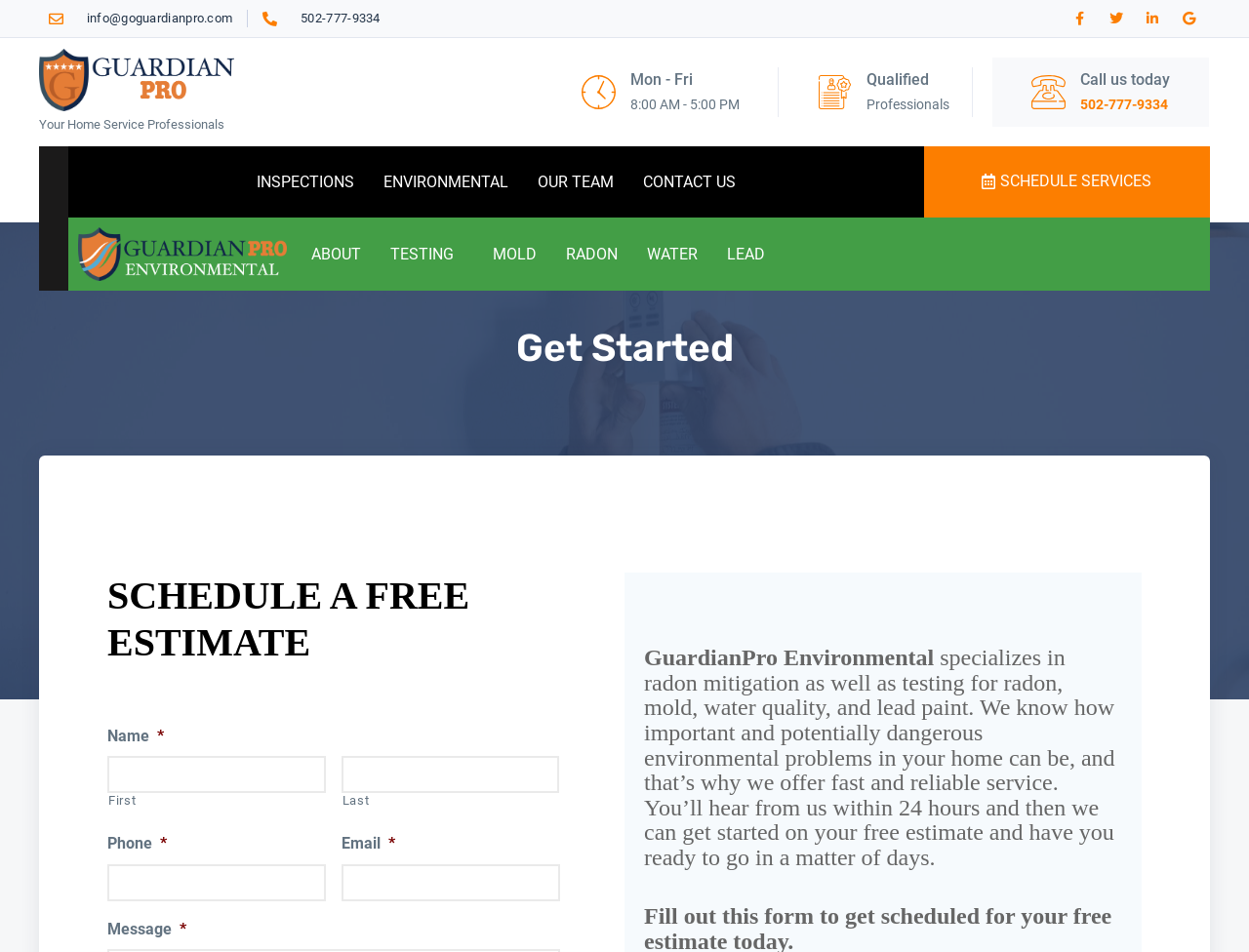Please identify the bounding box coordinates of the area that needs to be clicked to follow this instruction: "Call the phone number".

[0.865, 0.101, 0.935, 0.119]